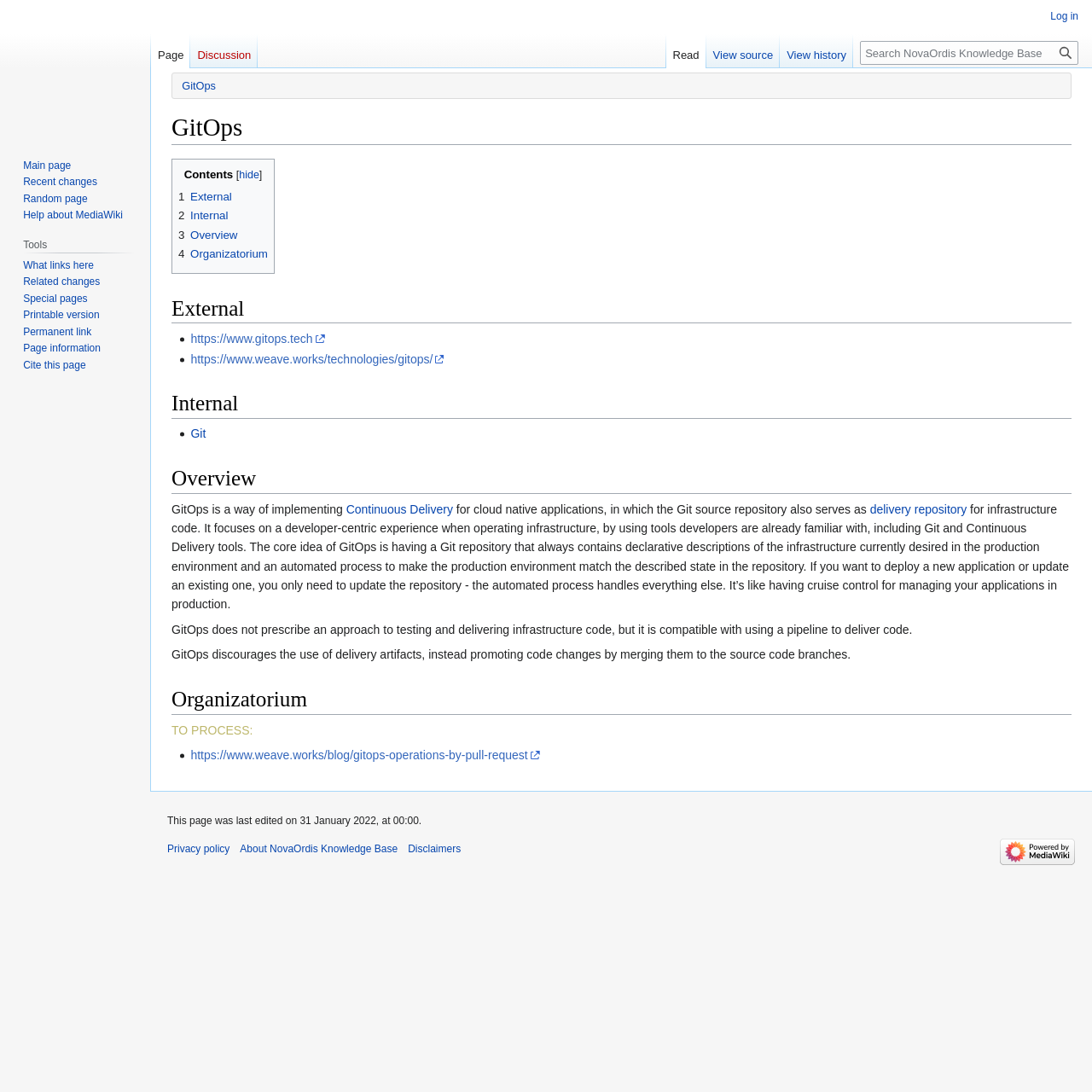Please identify the bounding box coordinates of the region to click in order to complete the given instruction: "Visit the main page". The coordinates should be four float numbers between 0 and 1, i.e., [left, top, right, bottom].

[0.006, 0.0, 0.131, 0.125]